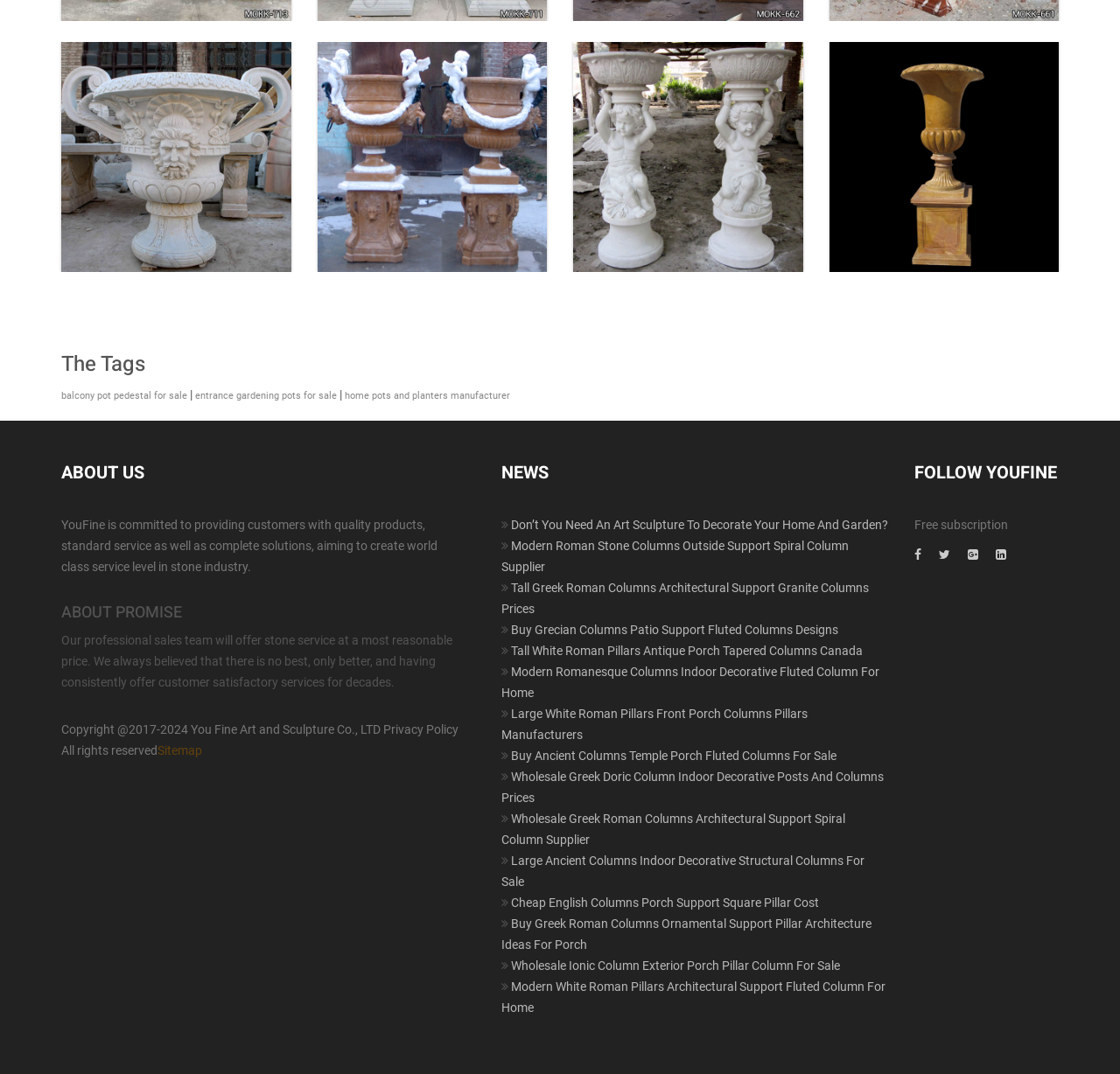Please identify the bounding box coordinates of the element I should click to complete this instruction: 'Click the link to view antique beige marble flower pots with triangle base garden decor'. The coordinates should be given as four float numbers between 0 and 1, like this: [left, top, right, bottom].

[0.071, 0.125, 0.232, 0.2]